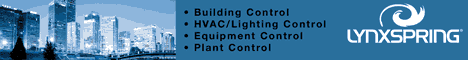Give a thorough description of the image, including any visible elements and their relationships.

This image is a promotional banner for Lynxspring, featuring a sleek skyline in blue tones that conveys a modern and professional aesthetic. The banner includes the Lynxspring logo prominently displayed at the right, alongside key offerings such as "Building Control," "HVAC/Lighting Control," "Equipment Control," and "Plant Control," each listed in a clean format. The overall design emphasizes Lynxspring’s focus on efficient management and optimization of building systems, appealing to industry professionals looking for comprehensive control solutions. The banner invites viewers to learn more about the company’s services, suggesting advanced technological solutions for building management.